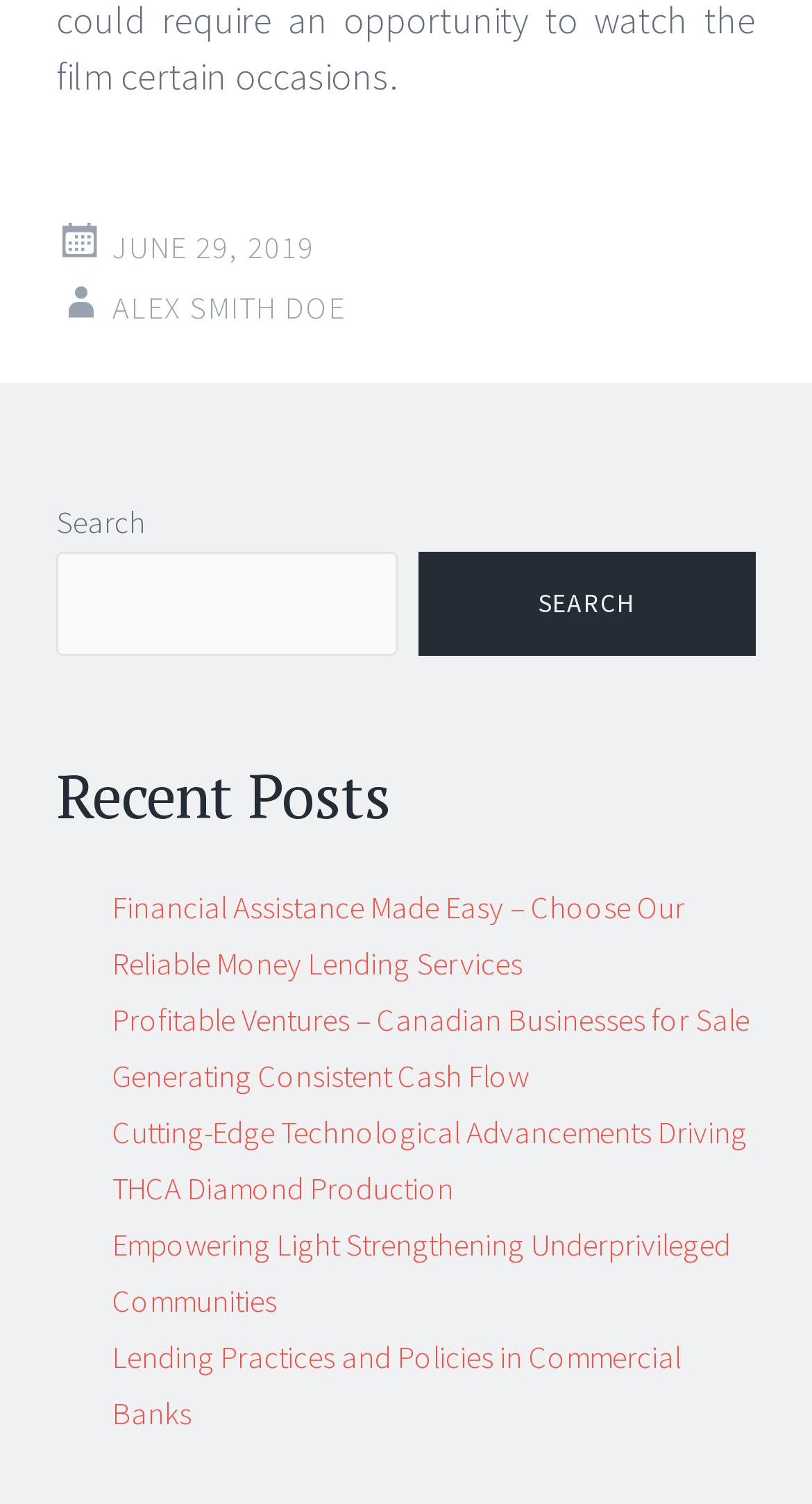How many search elements are there?
Look at the image and respond with a one-word or short phrase answer.

3